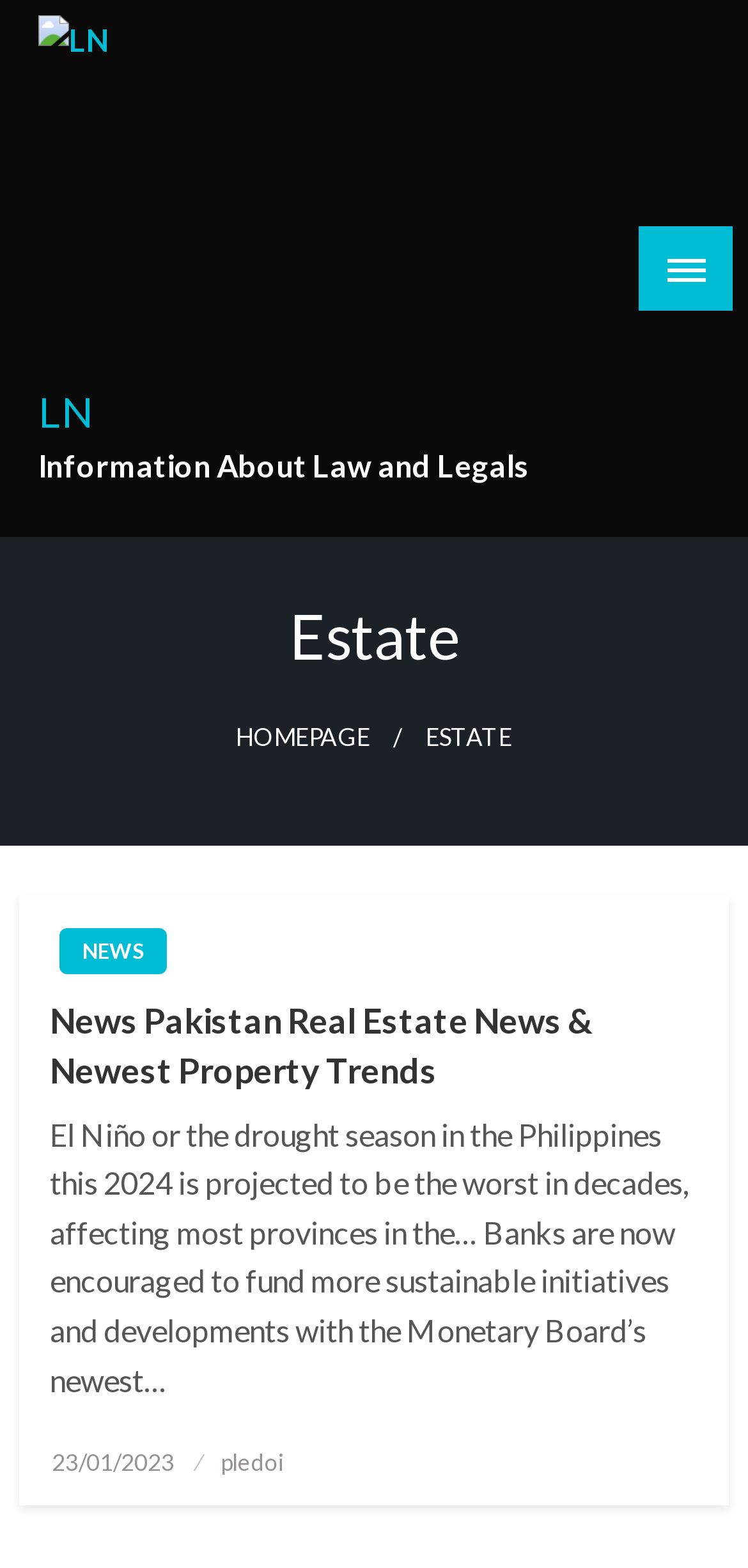What is the purpose of the button in the top-right corner?
Examine the image and provide an in-depth answer to the question.

The button in the top-right corner has a popup menu control, which suggests that it is used to access a mobile menu or navigation.